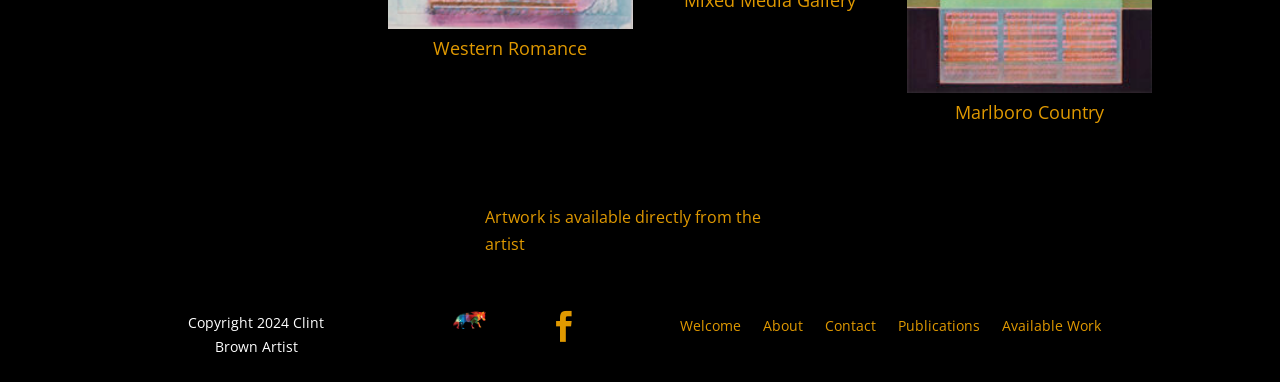Provide the bounding box coordinates, formatted as (top-left x, top-left y, bottom-right x, bottom-right y), with all values being floating point numbers between 0 and 1. Identify the bounding box of the UI element that matches the description: Publications

[0.701, 0.836, 0.765, 0.894]